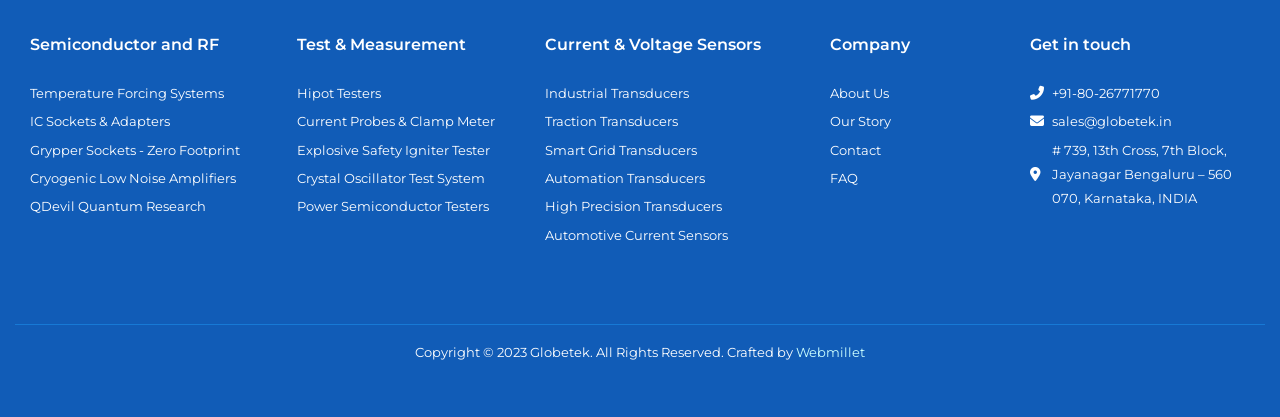Determine the bounding box coordinates of the region I should click to achieve the following instruction: "Click on Temperature Forcing Systems". Ensure the bounding box coordinates are four float numbers between 0 and 1, i.e., [left, top, right, bottom].

[0.023, 0.194, 0.209, 0.252]